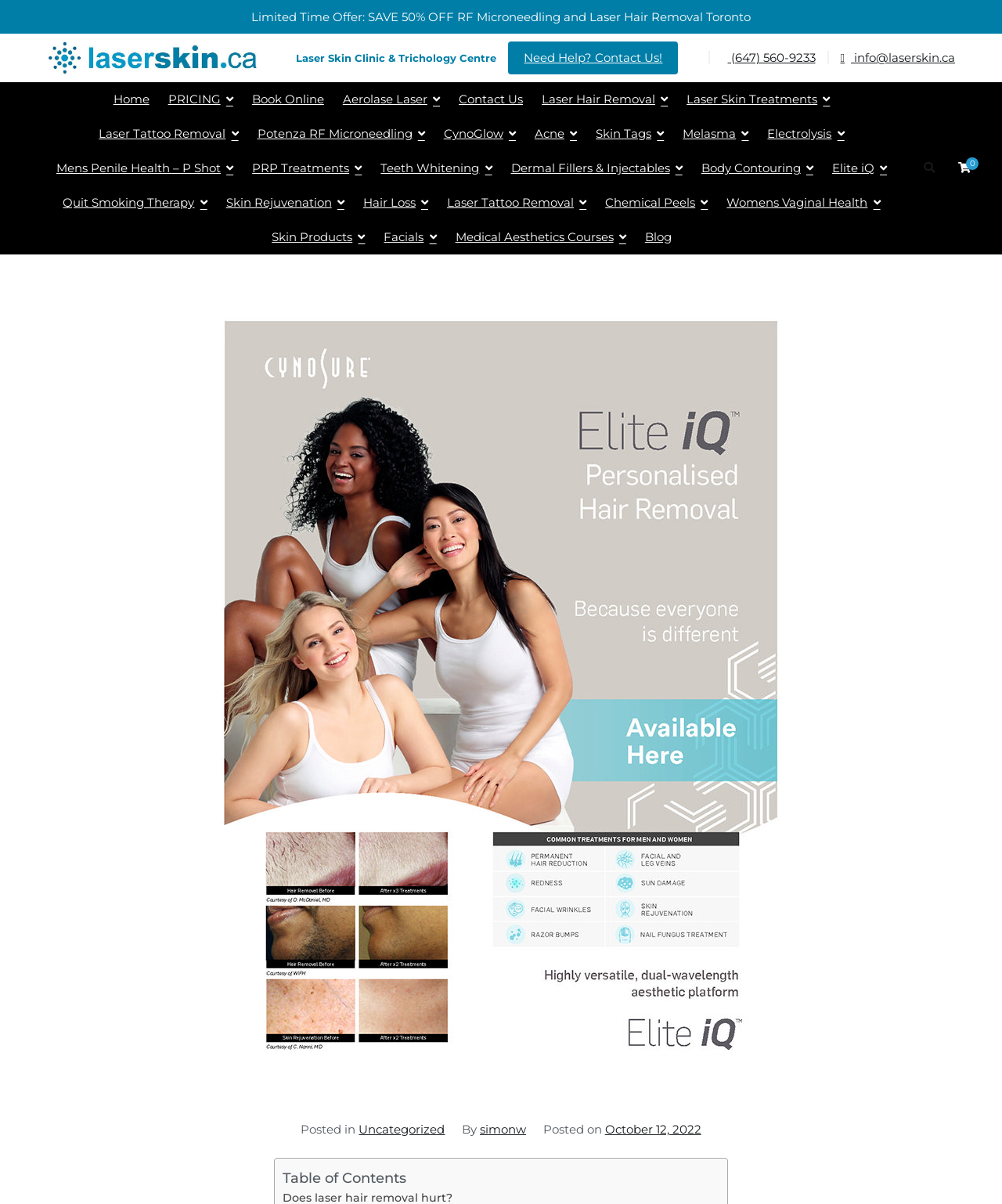From the webpage screenshot, identify the region described by Dermal Fillers & Injectables. Provide the bounding box coordinates as (top-left x, top-left y, bottom-right x, bottom-right y), with each value being a floating point number between 0 and 1.

[0.51, 0.131, 0.681, 0.149]